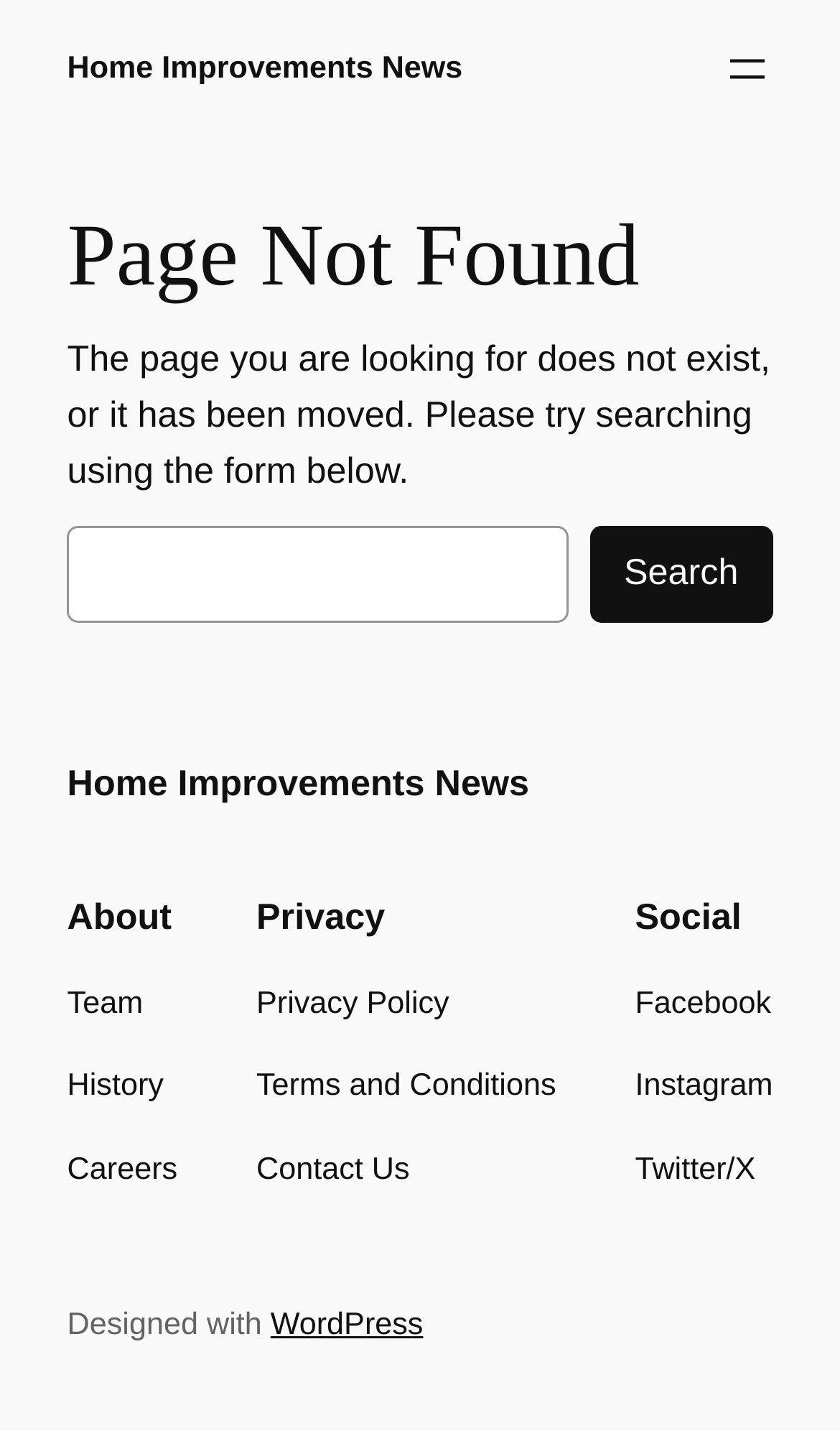Can you determine the bounding box coordinates of the area that needs to be clicked to fulfill the following instruction: "Search for something"?

[0.08, 0.367, 0.92, 0.435]